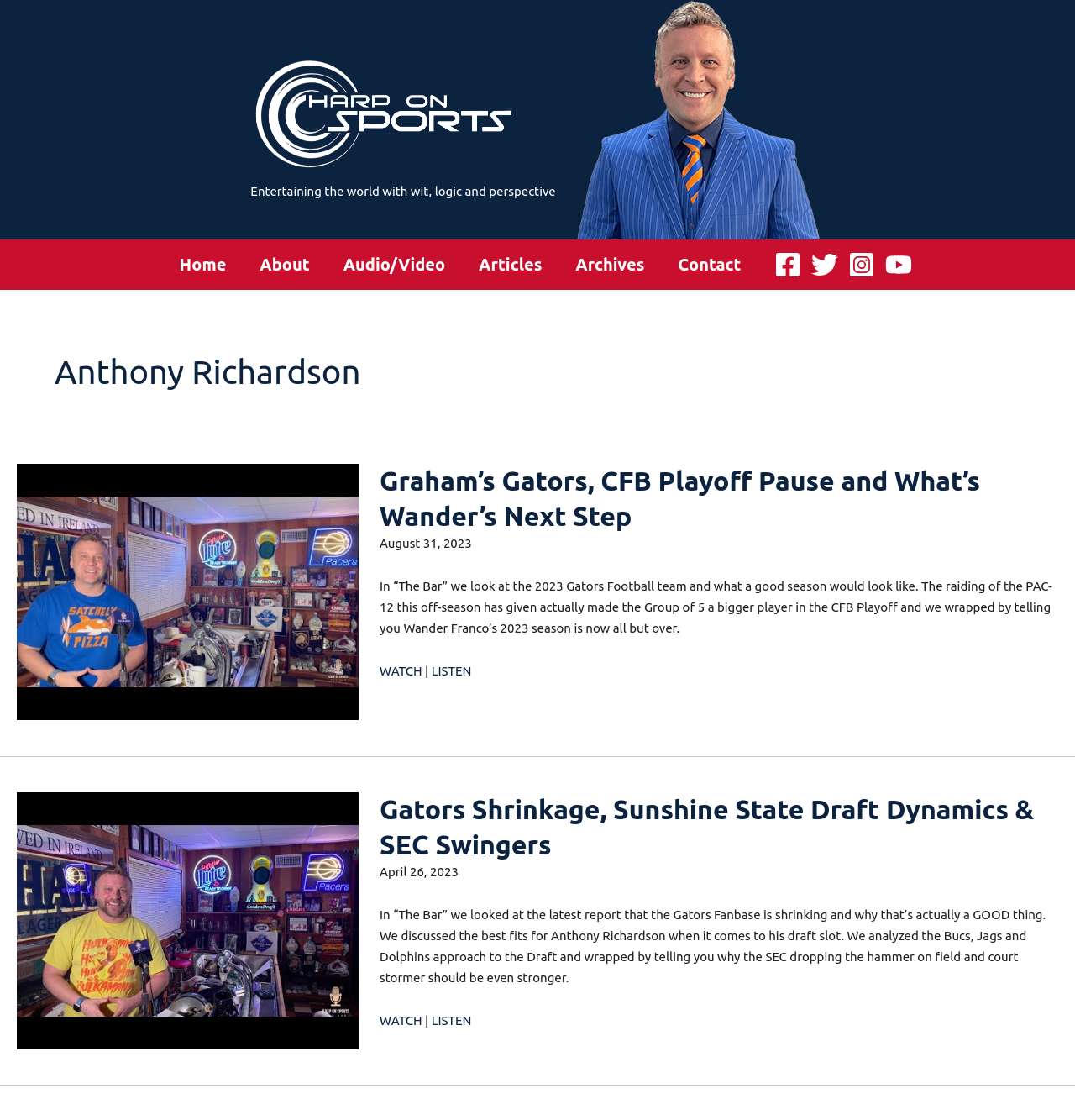Indicate the bounding box coordinates of the clickable region to achieve the following instruction: "Click Harp On Sports logo."

[0.233, 0.091, 0.483, 0.104]